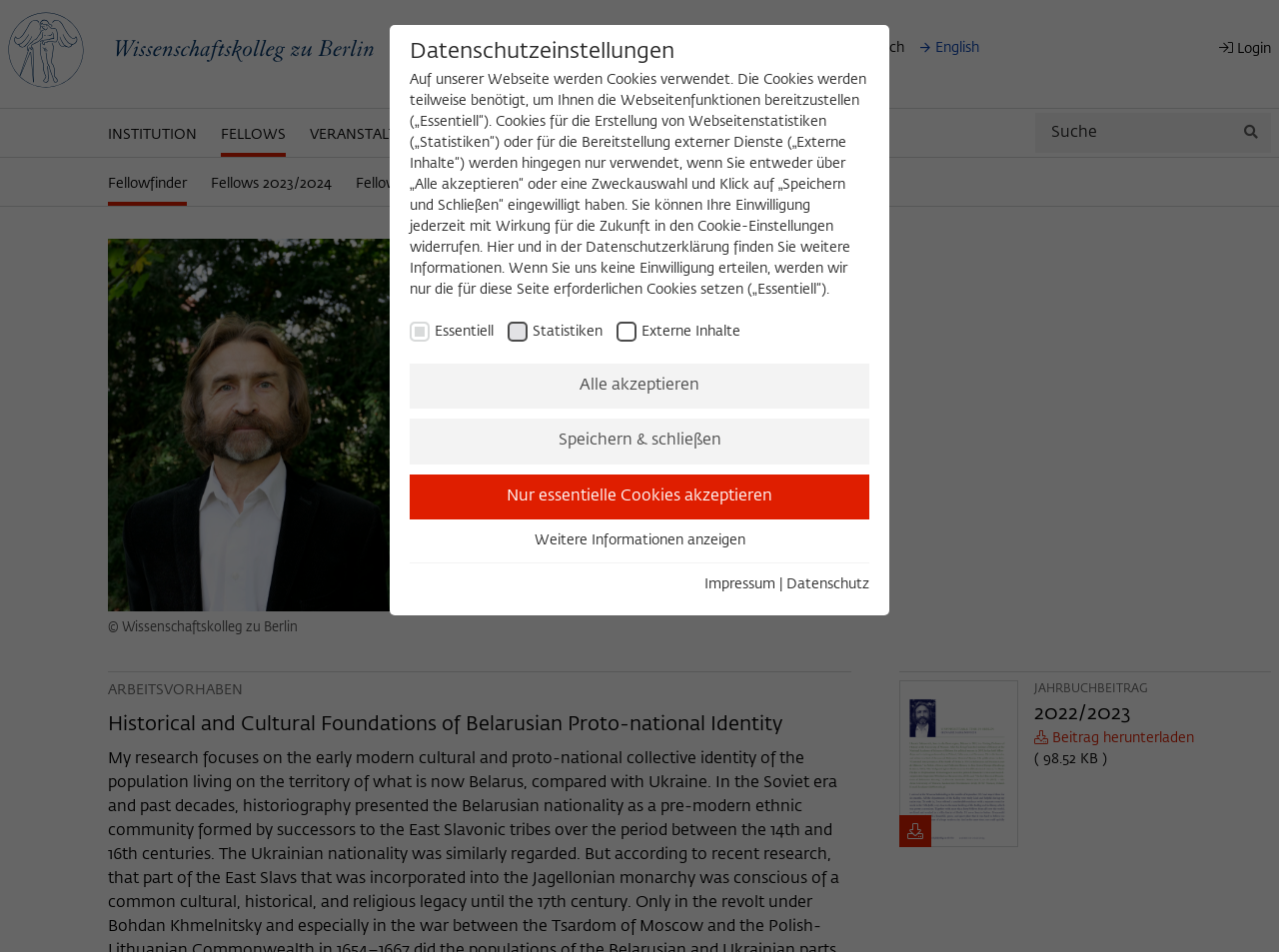Show me the bounding box coordinates of the clickable region to achieve the task as per the instruction: "View the yearbook contribution".

[0.808, 0.768, 0.933, 0.782]